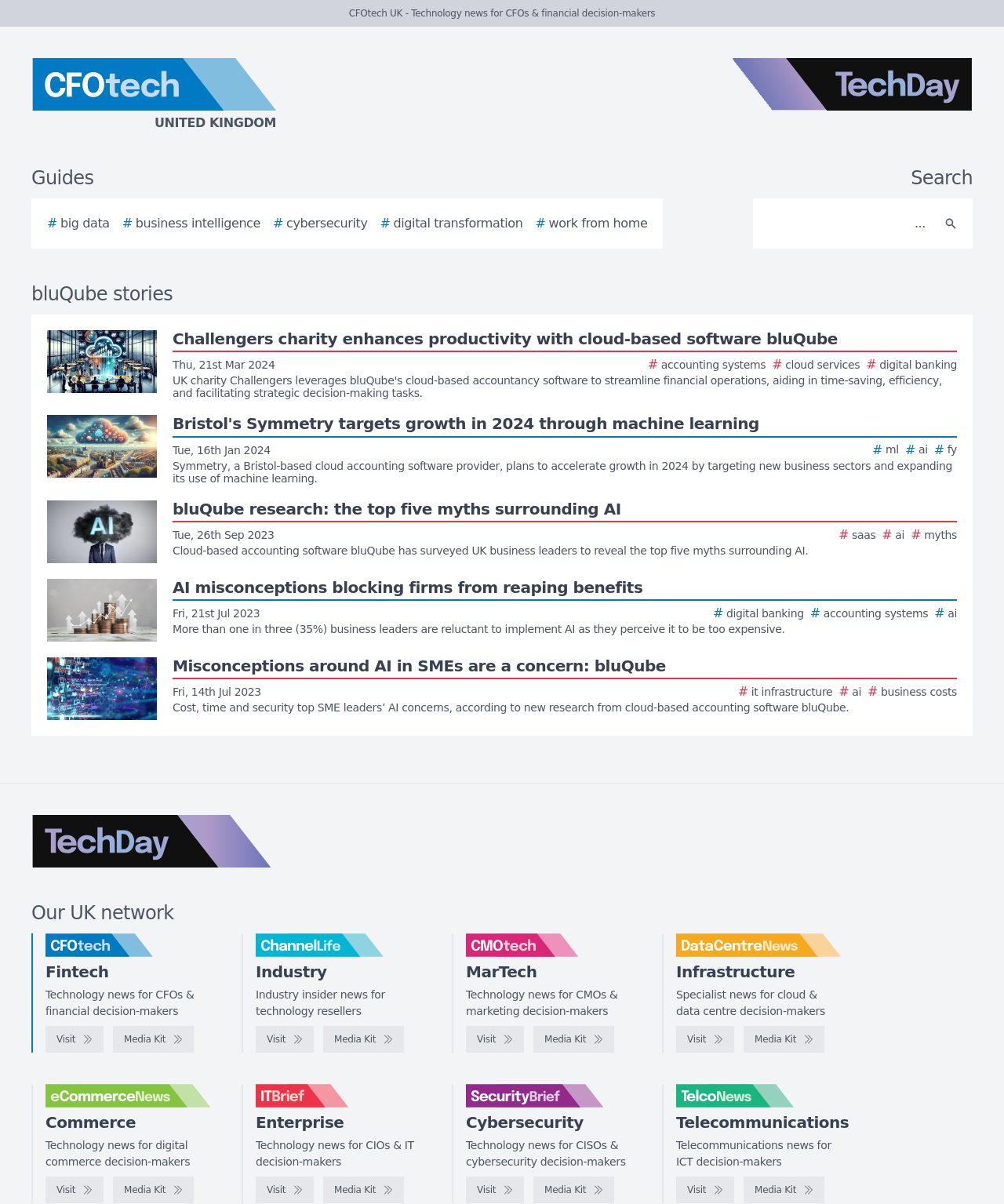Please locate the bounding box coordinates of the region I need to click to follow this instruction: "Click on the MEMBERSHIP link".

None